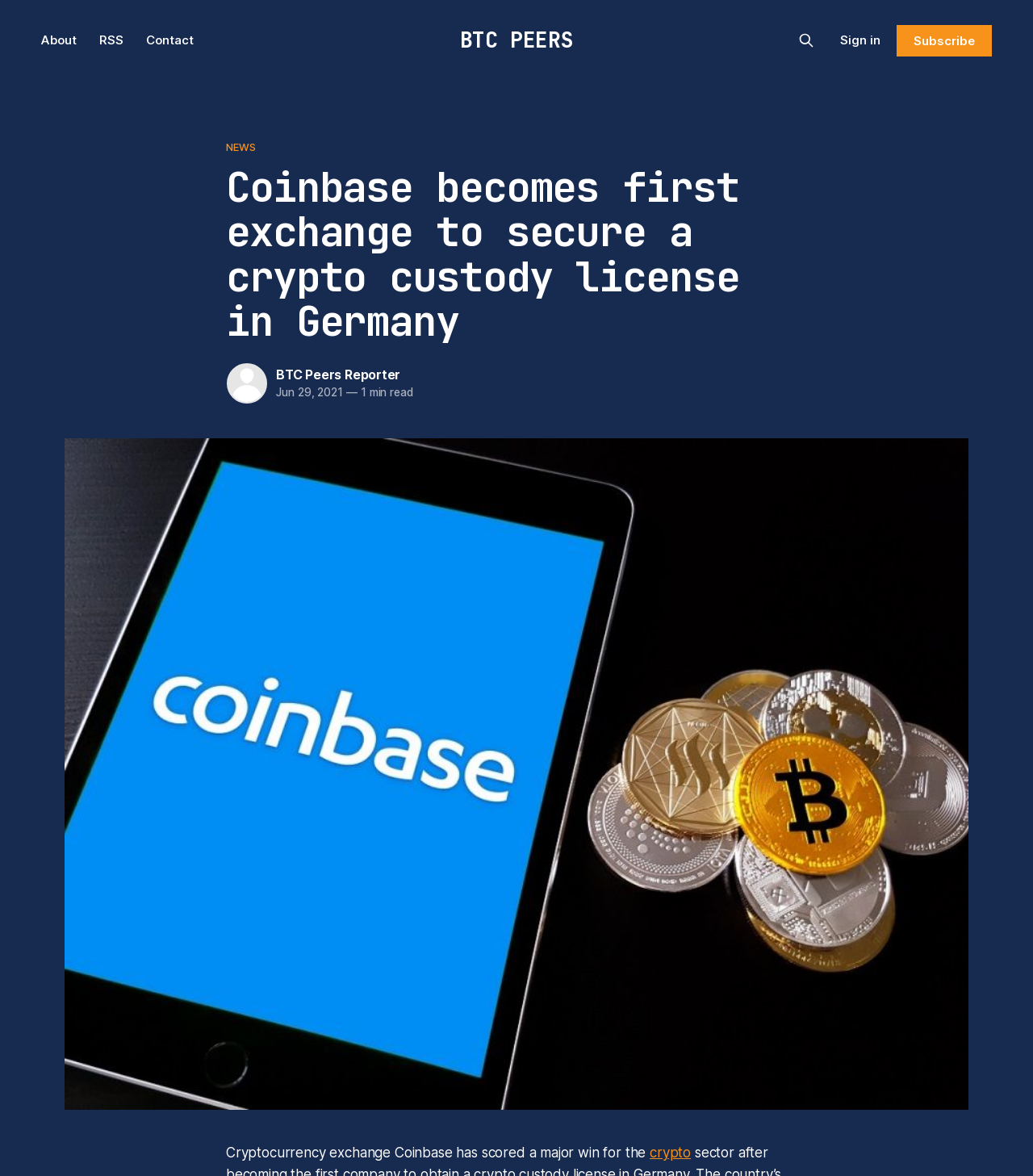What is the name of the cryptocurrency exchange mentioned?
Give a detailed response to the question by analyzing the screenshot.

The name of the cryptocurrency exchange mentioned in the article is Coinbase, which is stated in the heading 'Coinbase becomes first exchange to secure a crypto custody license in Germany'.